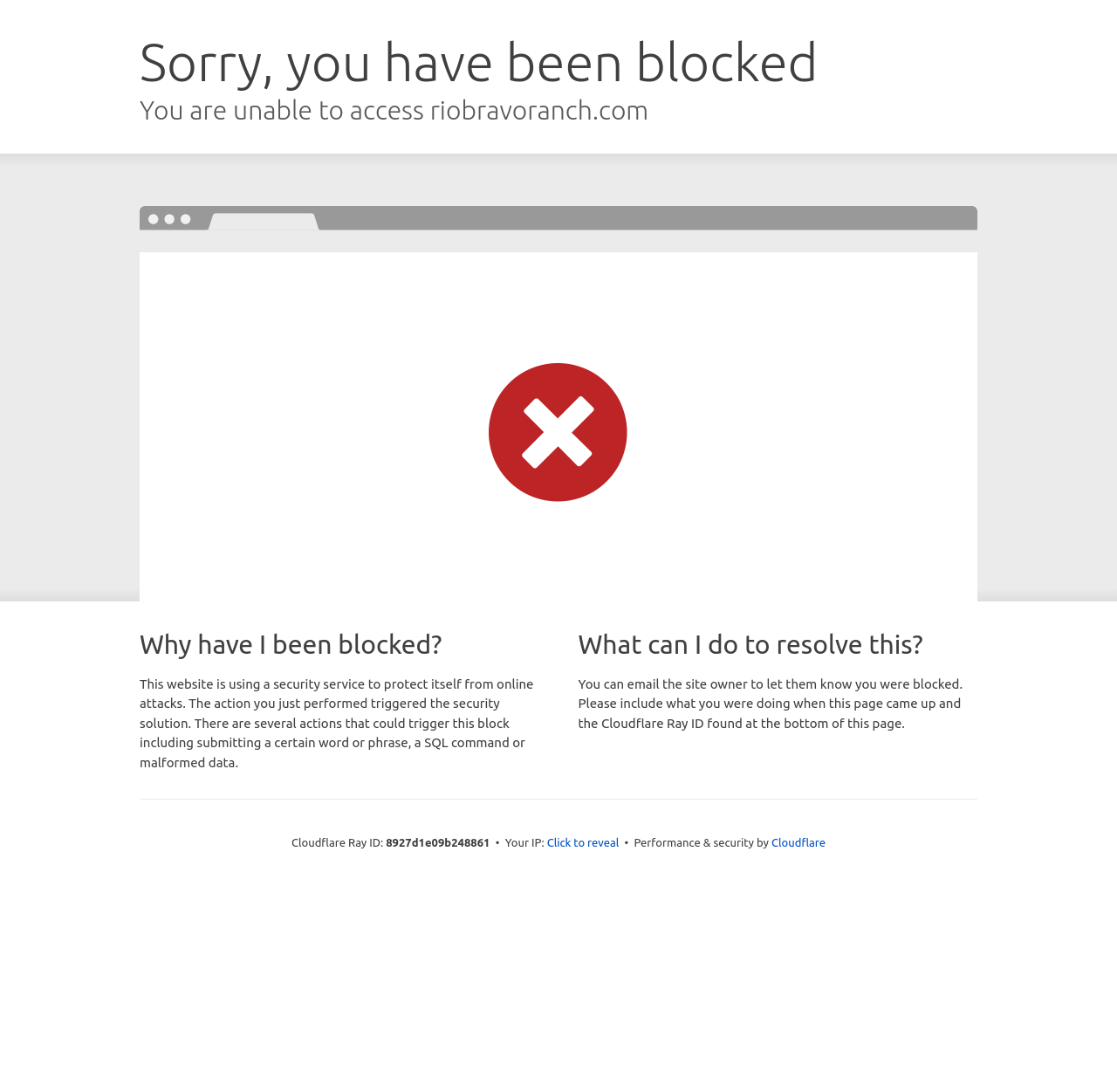What should the user do to resolve the block?
Please provide a single word or phrase in response based on the screenshot.

Email site owner